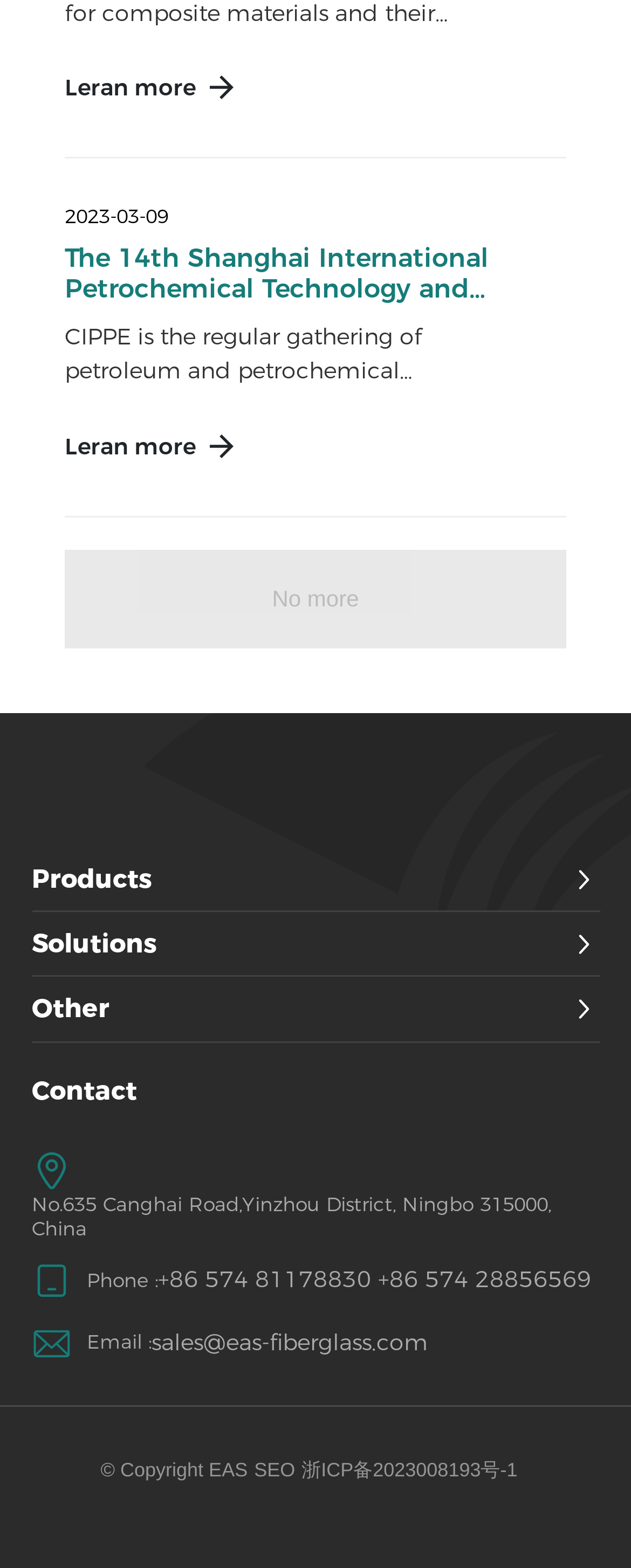Determine the bounding box coordinates in the format (top-left x, top-left y, bottom-right x, bottom-right y). Ensure all values are floating point numbers between 0 and 1. Identify the bounding box of the UI element described by: SEO

[0.403, 0.93, 0.468, 0.944]